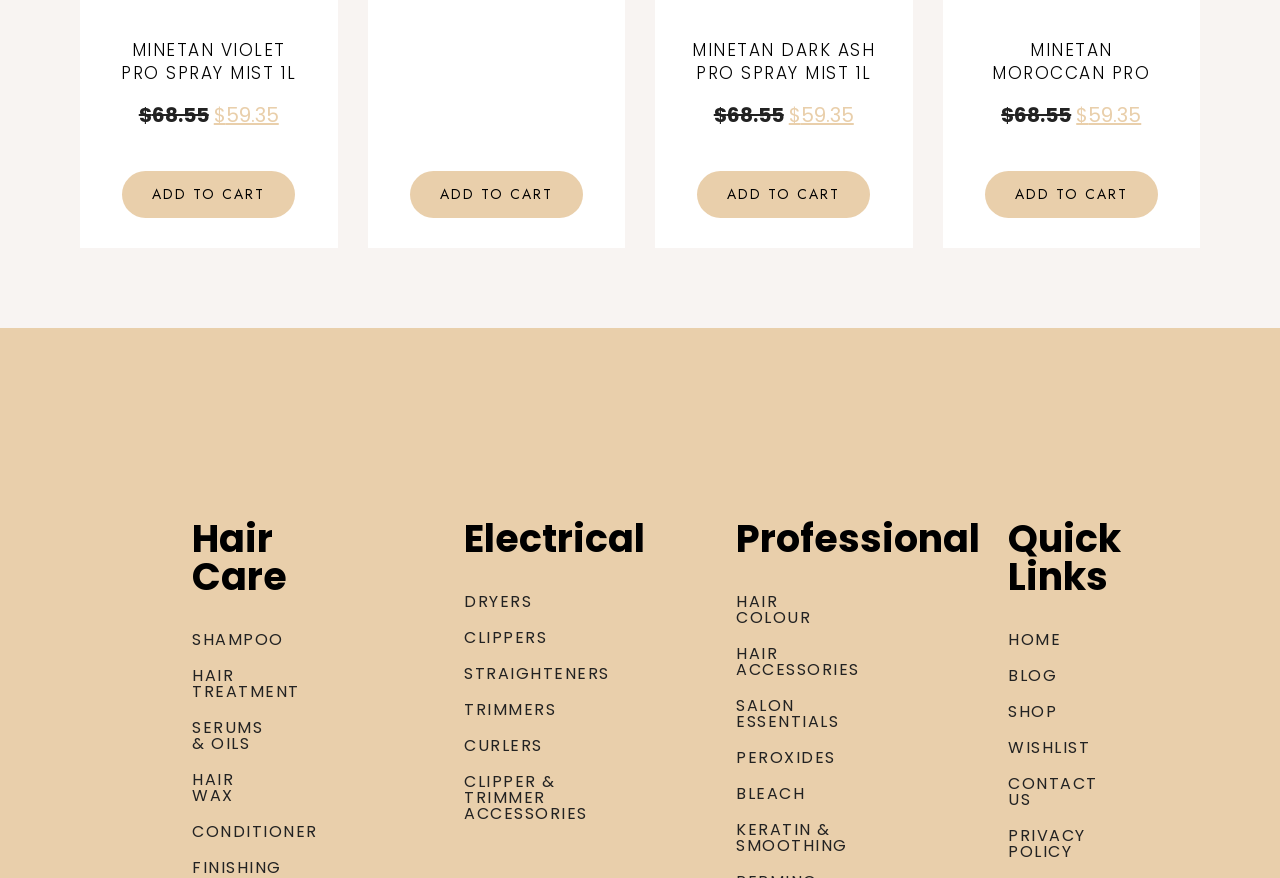Provide the bounding box coordinates for the area that should be clicked to complete the instruction: "Visit the Home page".

[0.788, 0.719, 0.85, 0.738]